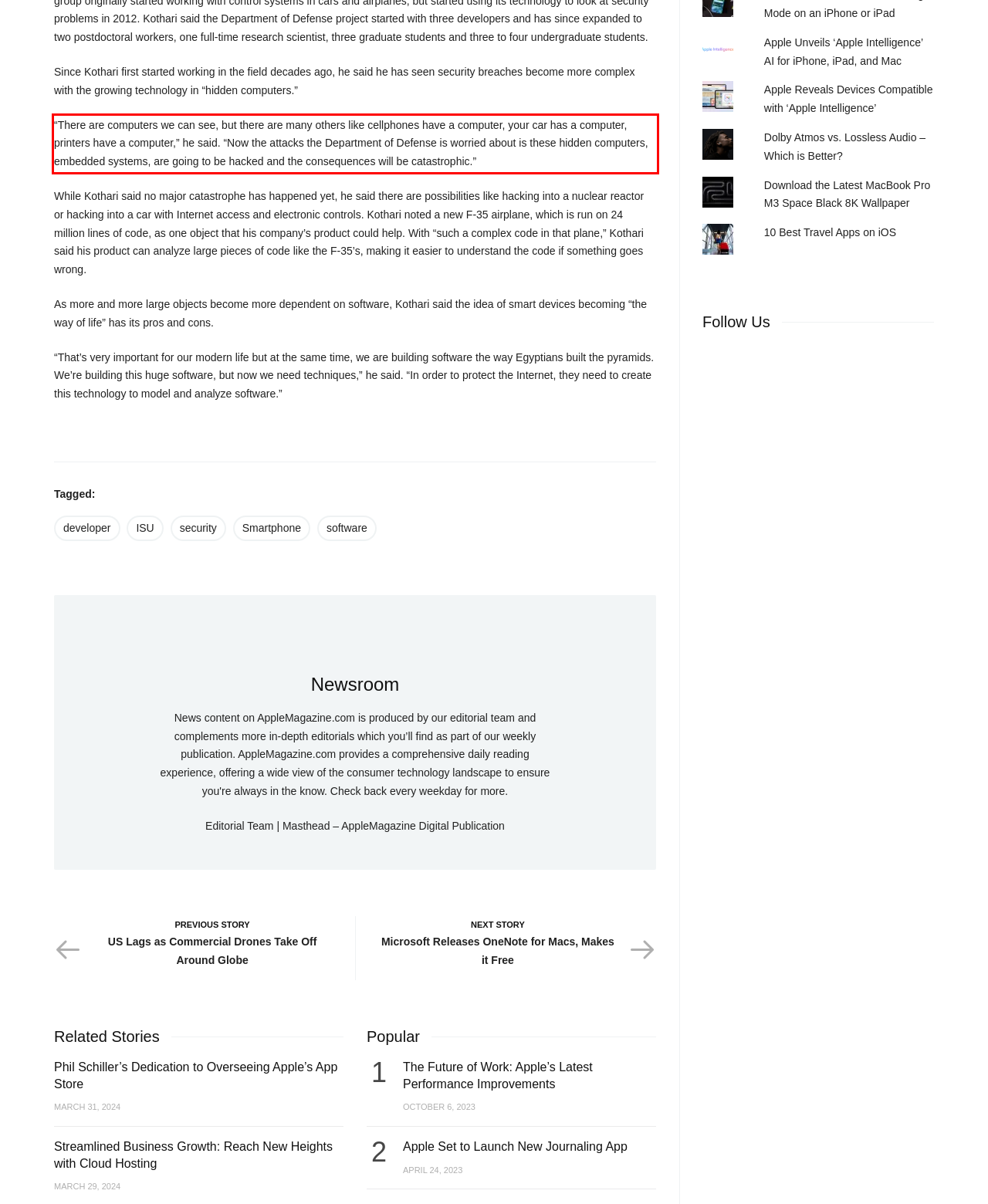Look at the webpage screenshot and recognize the text inside the red bounding box.

“There are computers we can see, but there are many others like cellphones have a computer, your car has a computer, printers have a computer,” he said. “Now the attacks the Department of Defense is worried about is these hidden computers, embedded systems, are going to be hacked and the consequences will be catastrophic.”